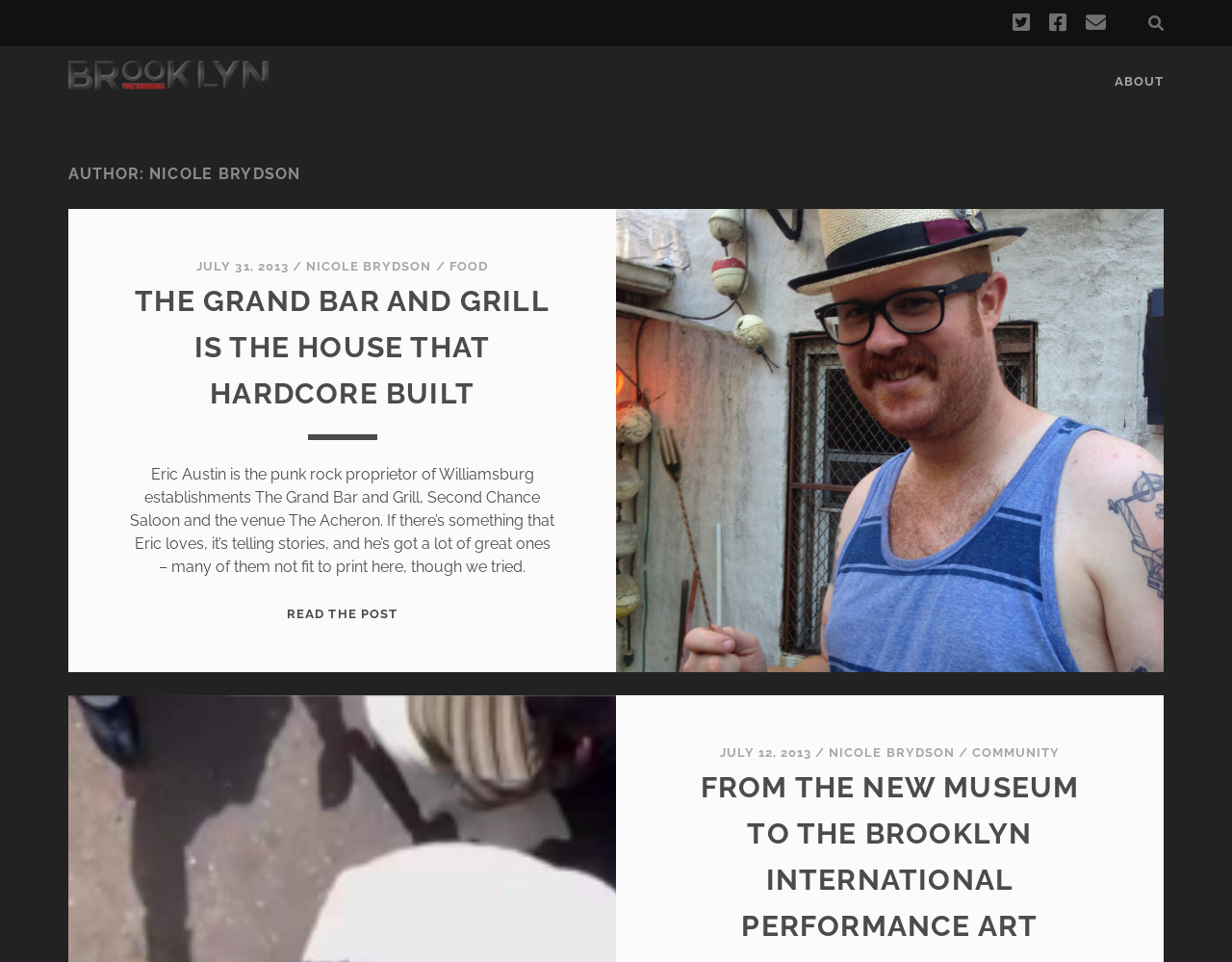Find and provide the bounding box coordinates for the UI element described here: "Nicole Brydson". The coordinates should be given as four float numbers between 0 and 1: [left, top, right, bottom].

[0.248, 0.269, 0.35, 0.284]